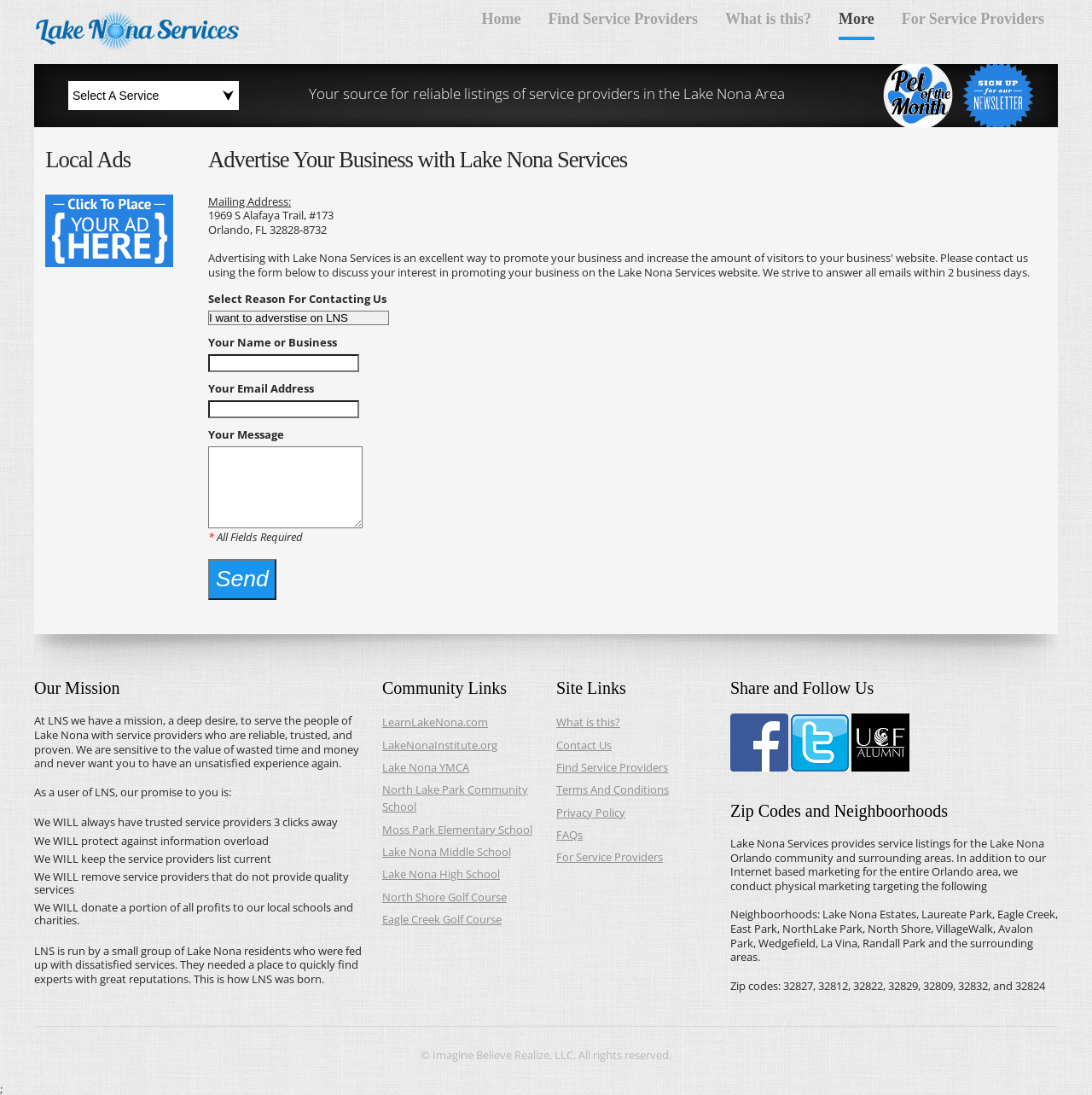What is the mission of LNS?
Look at the image and answer the question using a single word or phrase.

Serve people of Lake Nona